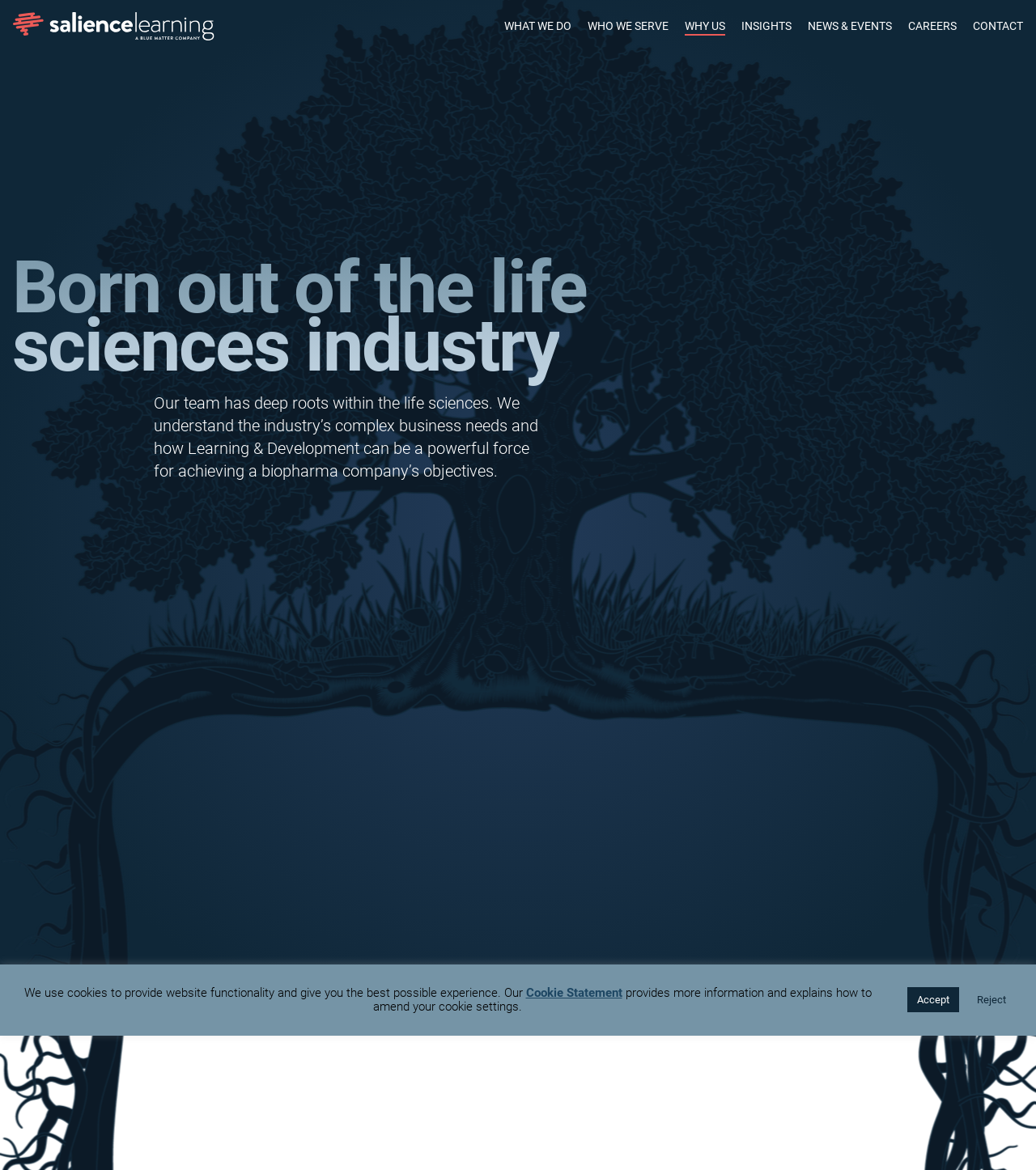What industry does the company have experience in?
Please provide a single word or phrase answer based on the image.

Life sciences